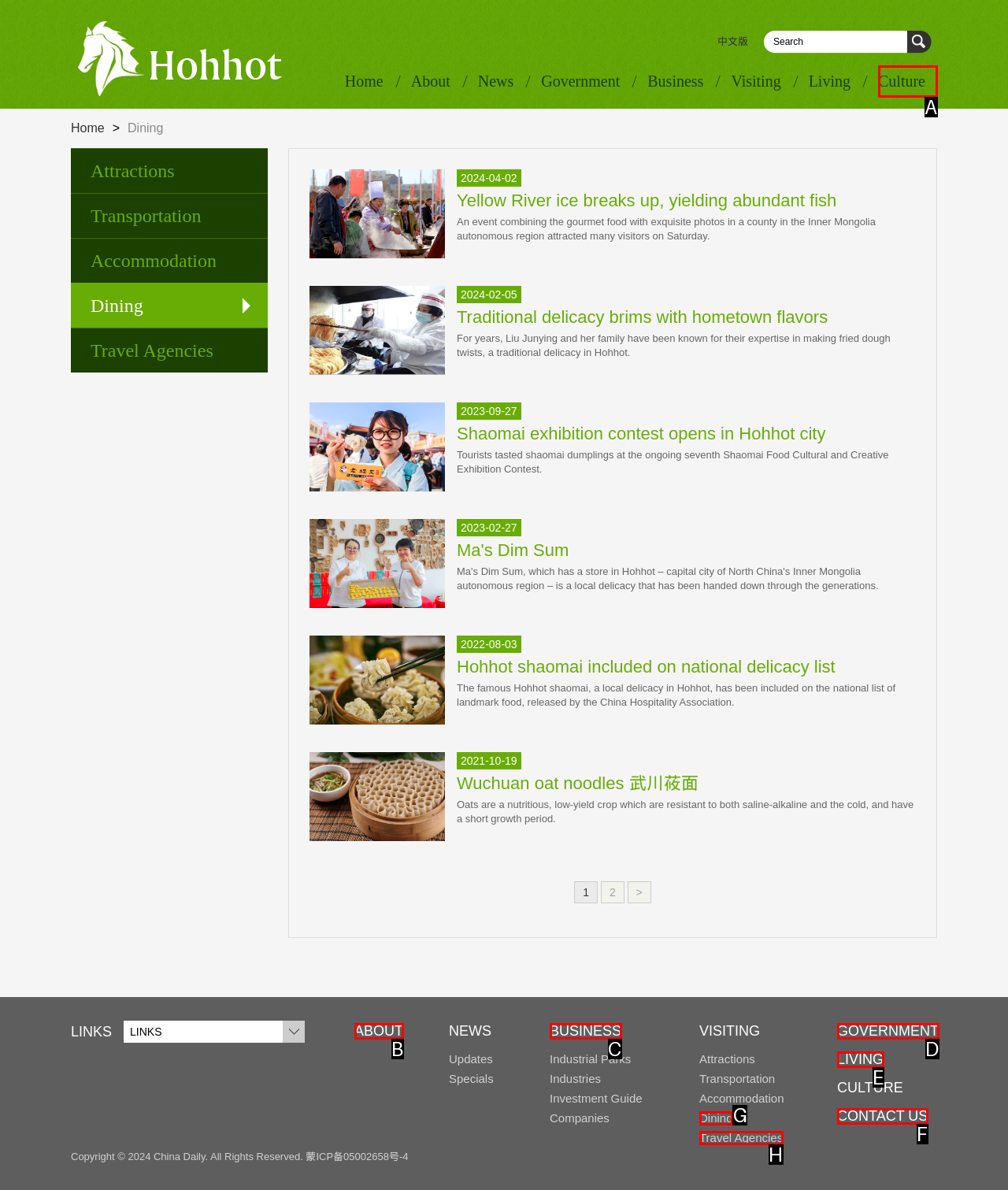Determine which HTML element best suits the description: GOVERNMENT. Reply with the letter of the matching option.

D